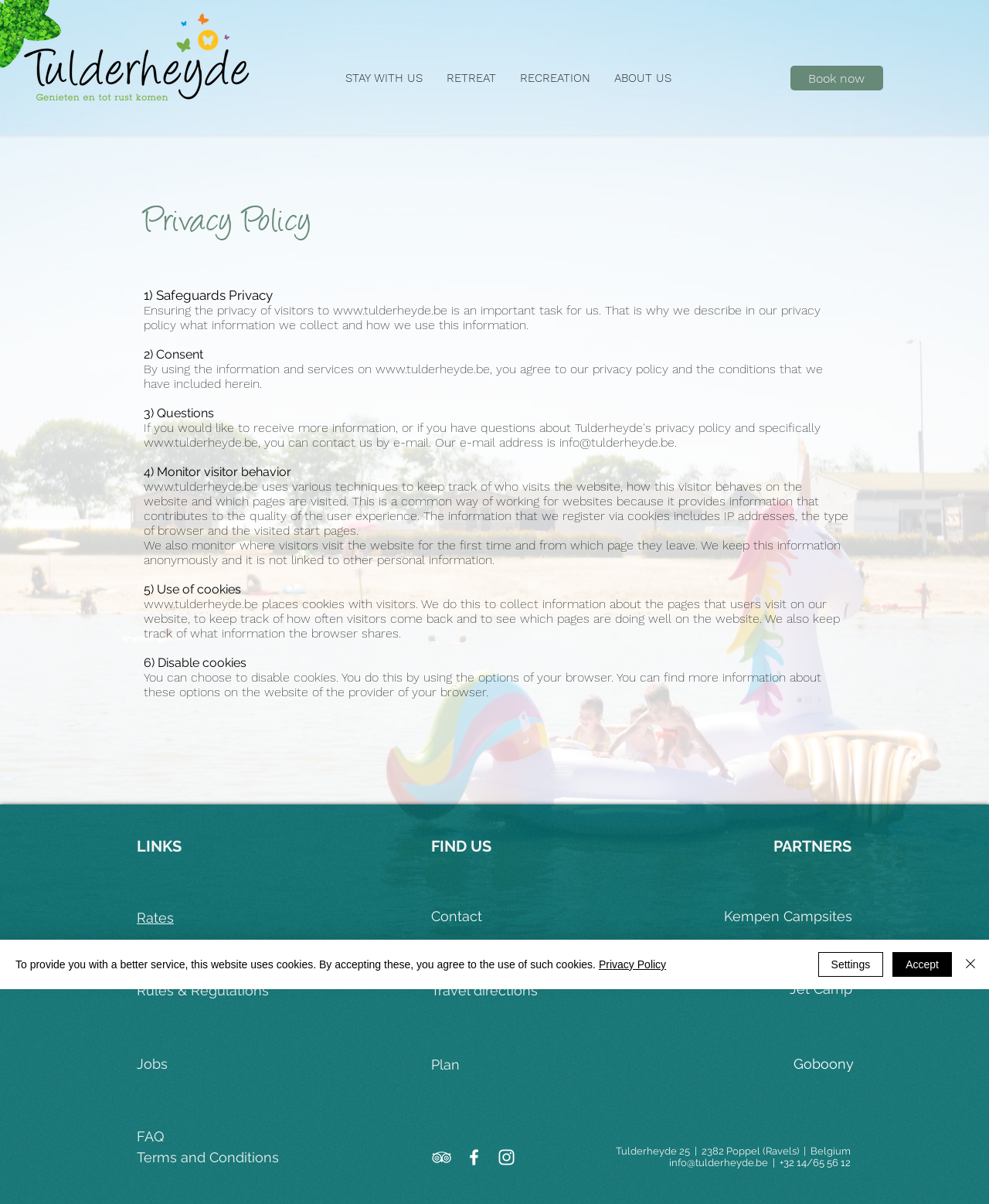Please determine the bounding box coordinates of the element to click in order to execute the following instruction: "Contact us by email". The coordinates should be four float numbers between 0 and 1, specified as [left, top, right, bottom].

[0.566, 0.361, 0.682, 0.374]